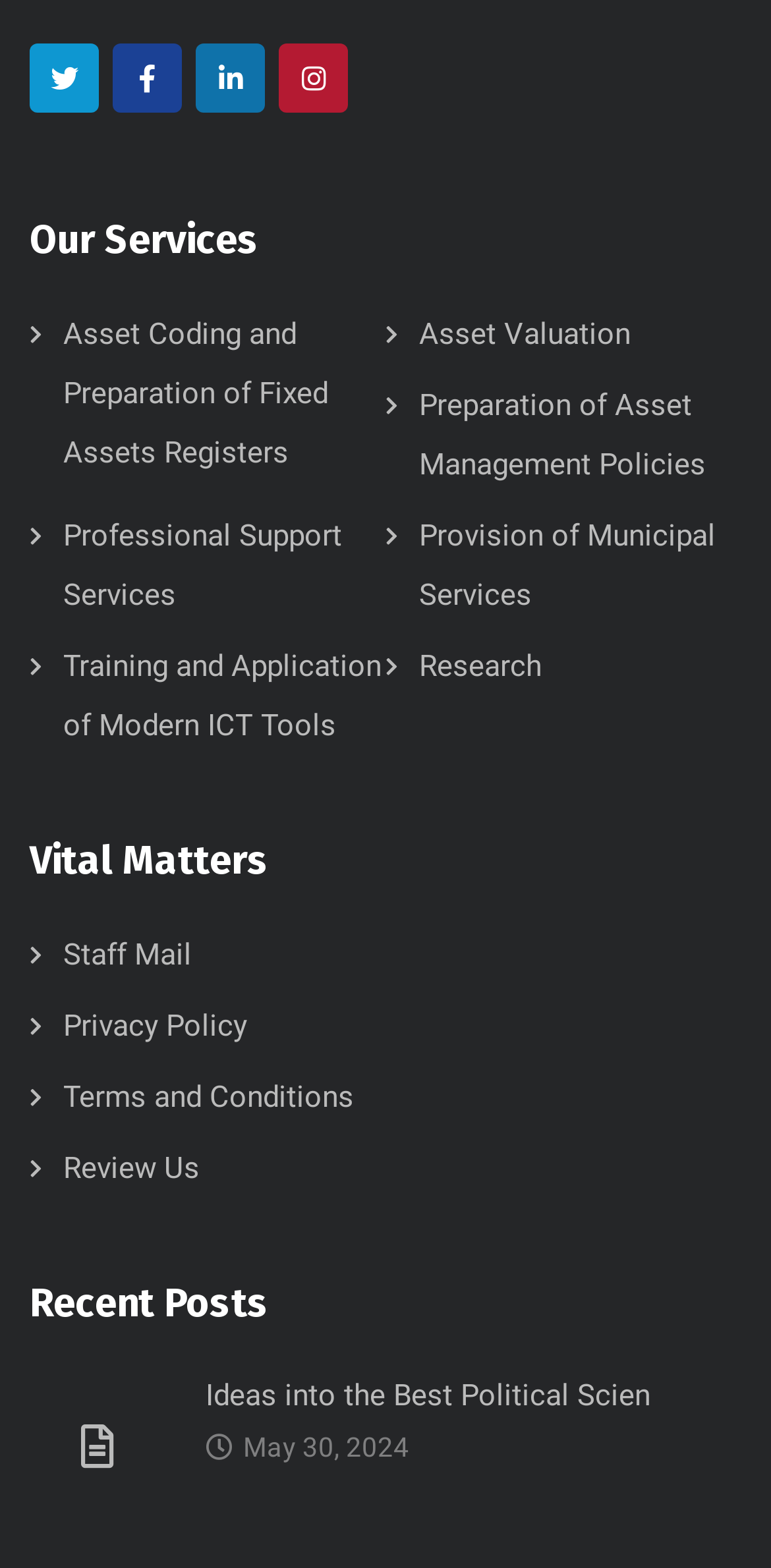Locate the bounding box coordinates of the region to be clicked to comply with the following instruction: "Read the article about EU vs. AI". The coordinates must be four float numbers between 0 and 1, in the form [left, top, right, bottom].

None